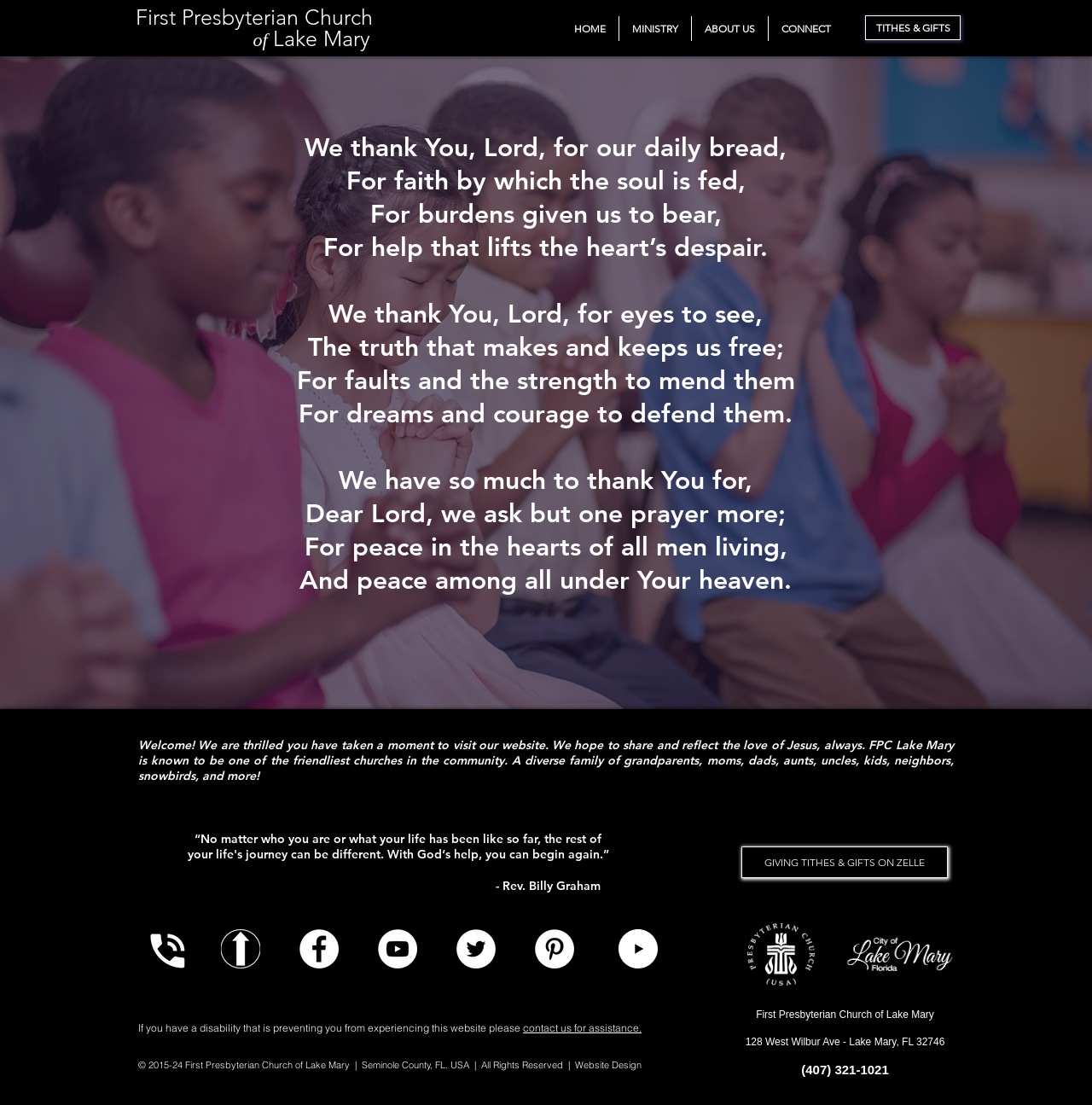Detail the various sections and features of the webpage.

The webpage is for the First Presbyterian Church of Lake Mary, Florida, USA. At the top, there is a navigation menu with links to "HOME", "MINISTRY", "ABOUT US", and "CONNECT". Below the navigation menu, there is a prominent image of "Kids in Church" that spans the entire width of the page.

On the left side of the page, there is a section with a series of static text elements that appear to be a prayer or poem, with lines such as "We thank You, Lord, for our daily bread" and "For peace in the hearts of all men living". This section takes up about half of the page's height.

On the right side of the page, there is a welcome message that reads "Welcome! We are thrilled you have taken a moment to visit our website. We hope to share and reflect the love of Jesus, always. FPC Lake Mary is known to be one of the friendliest churches in the community." Below this message, there are two quotes, one from Rev. Billy Graham, and another that reads "No matter who you are or what your life has been like so far, the rest journey can be different. With God's help, you can begin again."

At the bottom of the page, there are several links and buttons, including a "Play" button, a "Social Bar" with links to social media, and a "GIVING TITHES & GIFTS ON ZELLE" link. There are also links to "Website Design" and "Contact us for assistance" for users with disabilities. The page ends with a copyright notice and contact information for the church, including an address and phone number.